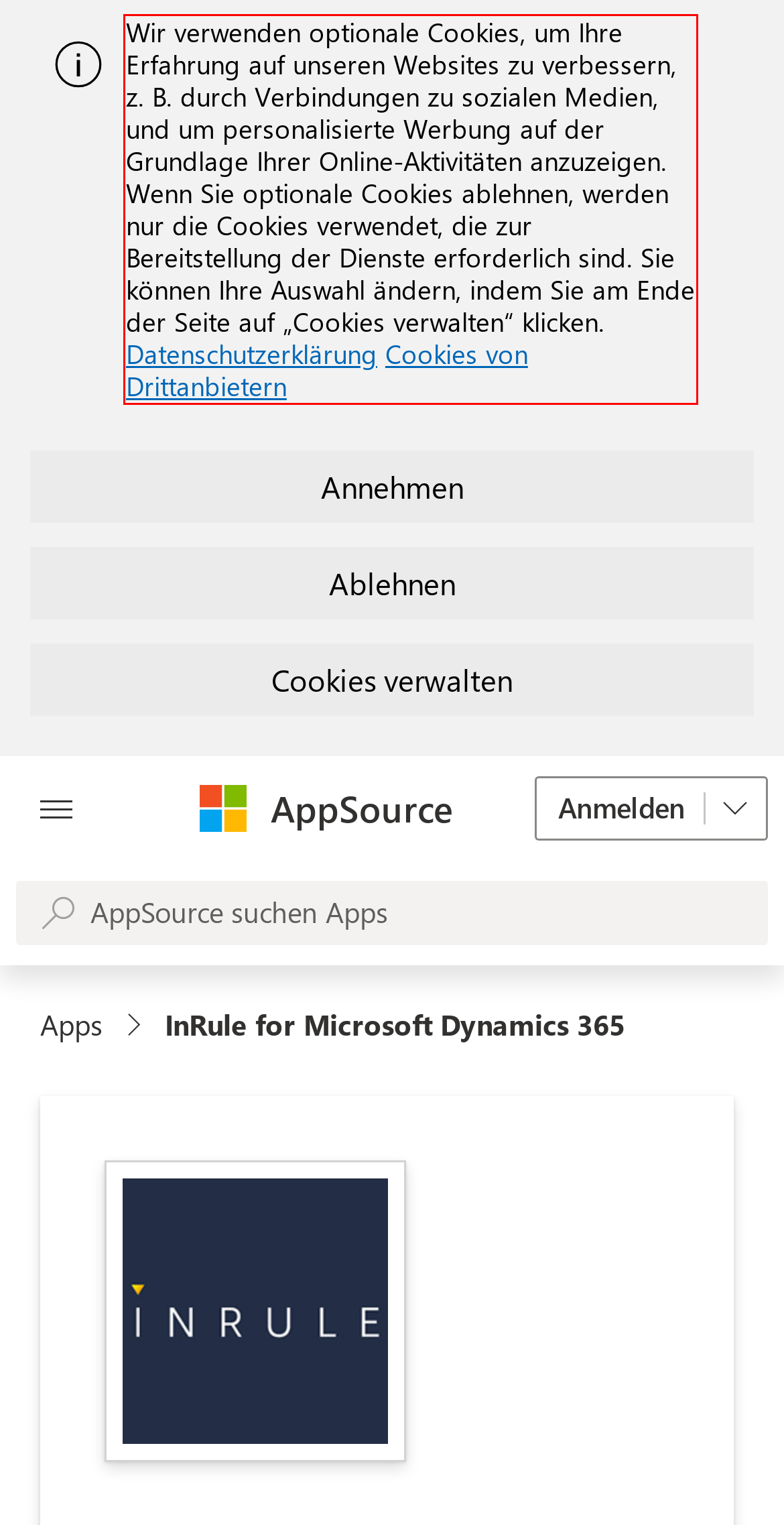Analyze the screenshot of a webpage where a red rectangle is bounding a UI element. Extract and generate the text content within this red bounding box.

Wir verwenden optionale Cookies, um Ihre Erfahrung auf unseren Websites zu verbessern, z. B. durch Verbindungen zu sozialen Medien, und um personalisierte Werbung auf der Grundlage Ihrer Online-Aktivitäten anzuzeigen. Wenn Sie optionale Cookies ablehnen, werden nur die Cookies verwendet, die zur Bereitstellung der Dienste erforderlich sind. Sie können Ihre Auswahl ändern, indem Sie am Ende der Seite auf „Cookies verwalten“ klicken. Datenschutzerklärung Cookies von Drittanbietern